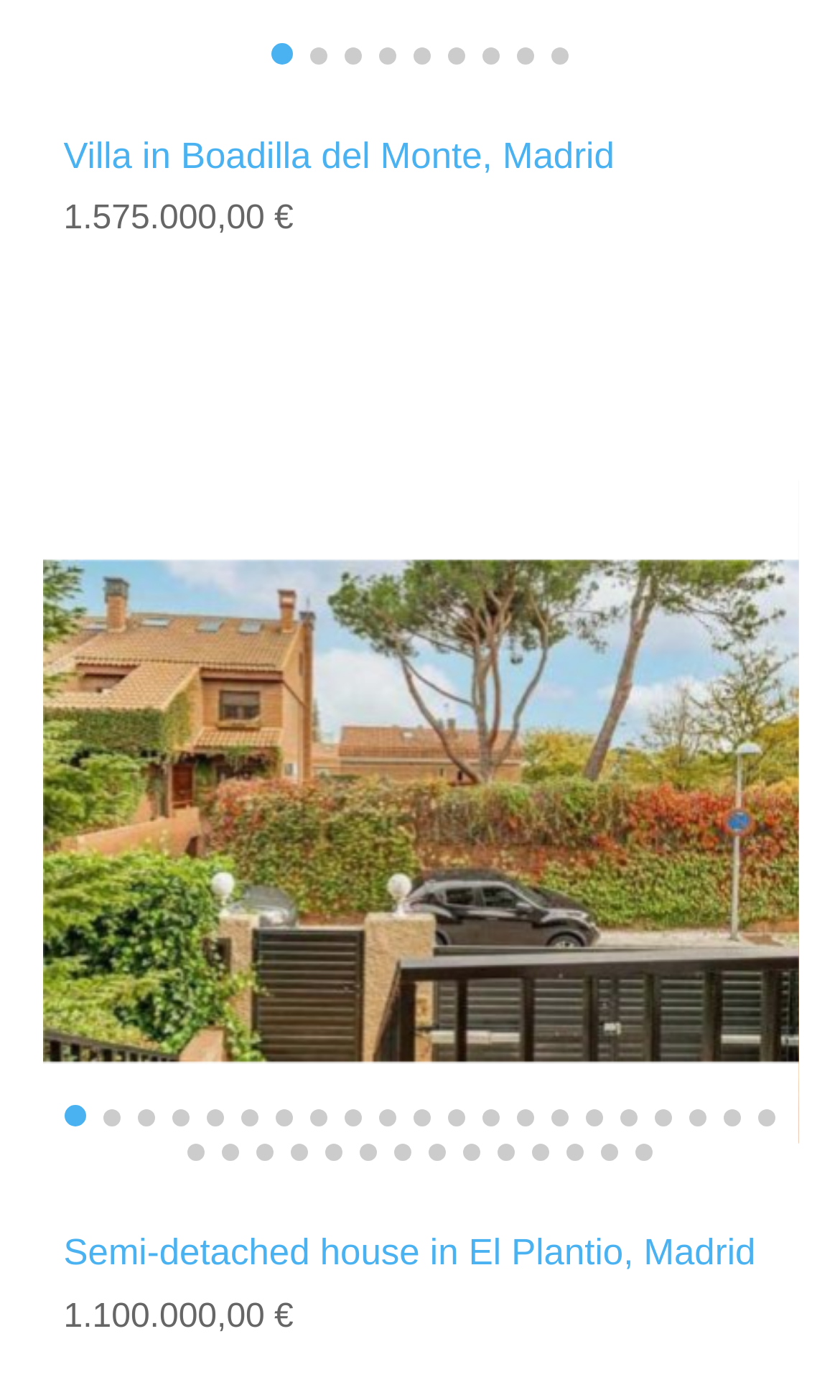How many properties are displayed on this webpage?
Provide a comprehensive and detailed answer to the question.

I observed that there are two properties displayed on this webpage, one is a villa in Boadilla del Monte, Madrid, and the other is a semi-detached house in El Plantio, Madrid.